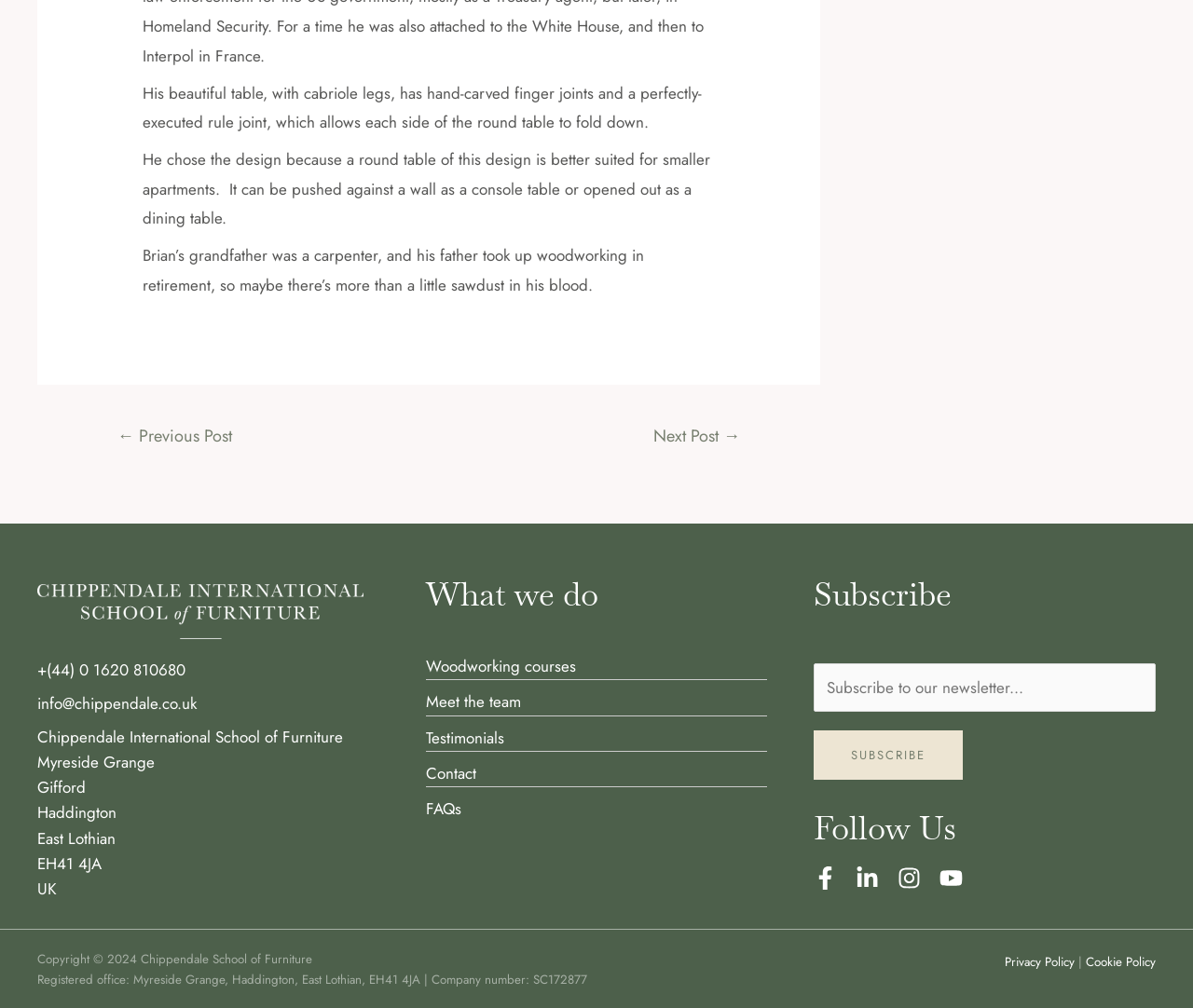Point out the bounding box coordinates of the section to click in order to follow this instruction: "Click the 'Privacy Policy' link".

[0.842, 0.945, 0.901, 0.963]